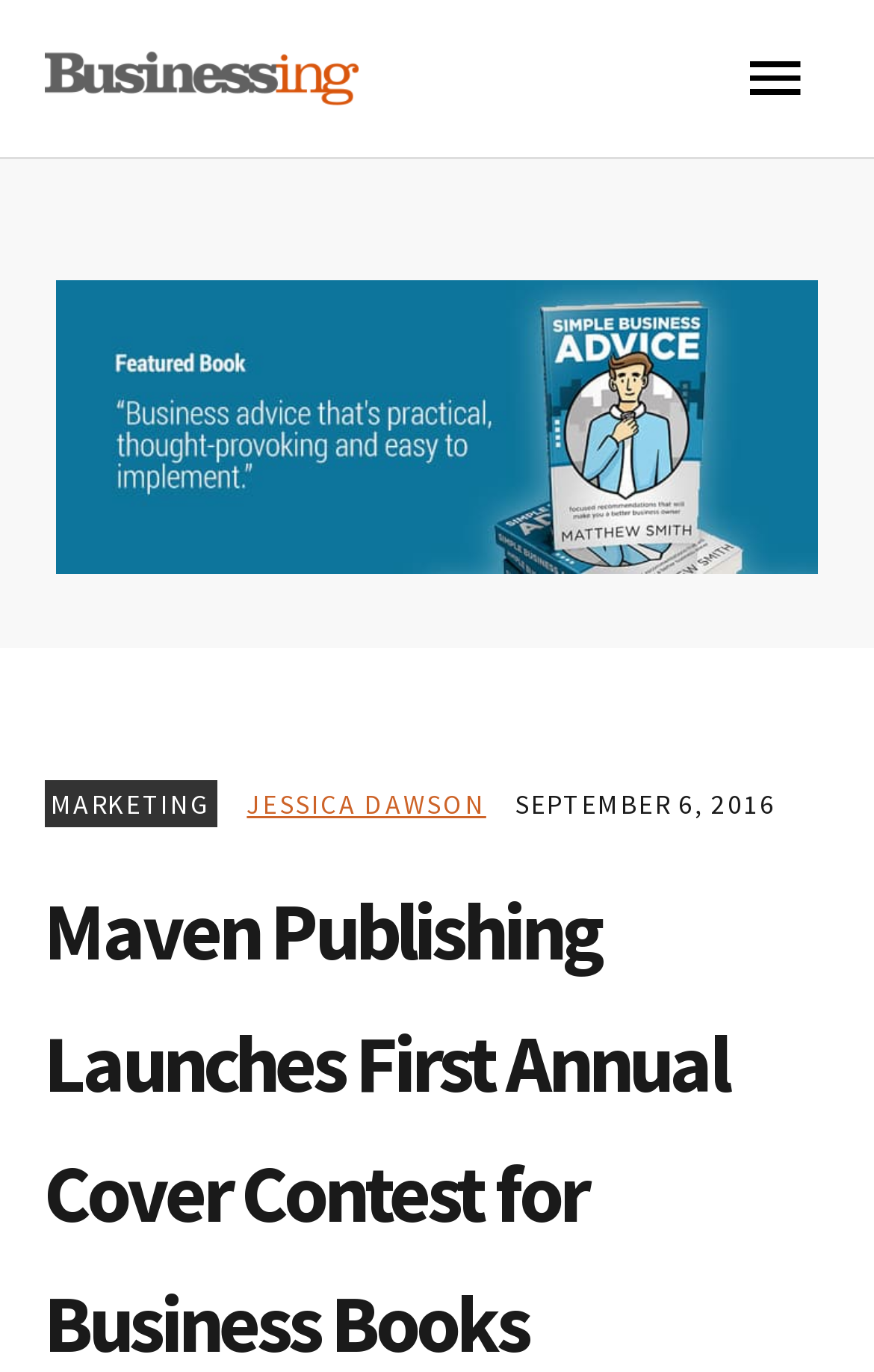What is the category of the article?
Answer the question using a single word or phrase, according to the image.

MARKETING